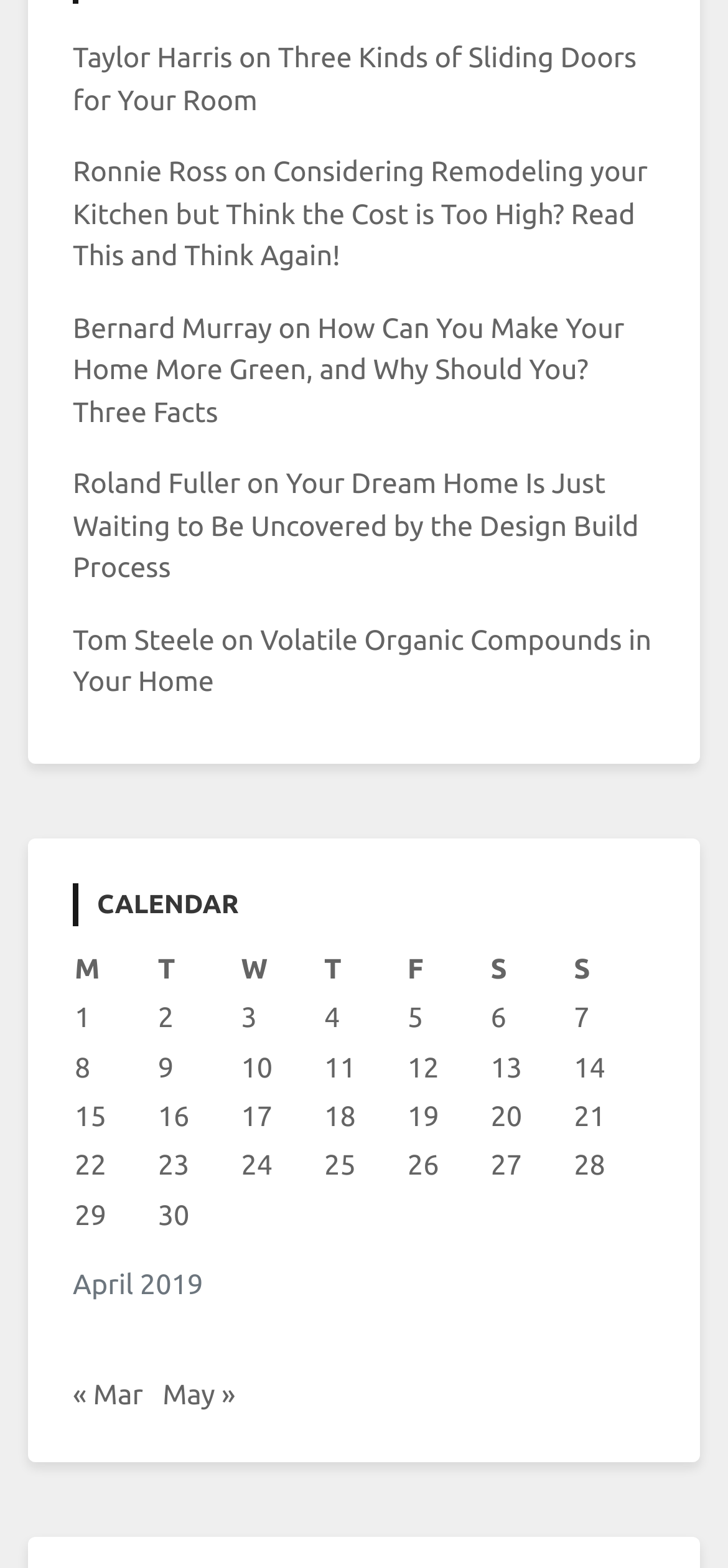Please find the bounding box coordinates of the element that needs to be clicked to perform the following instruction: "Go to May". The bounding box coordinates should be four float numbers between 0 and 1, represented as [left, top, right, bottom].

[0.223, 0.878, 0.323, 0.899]